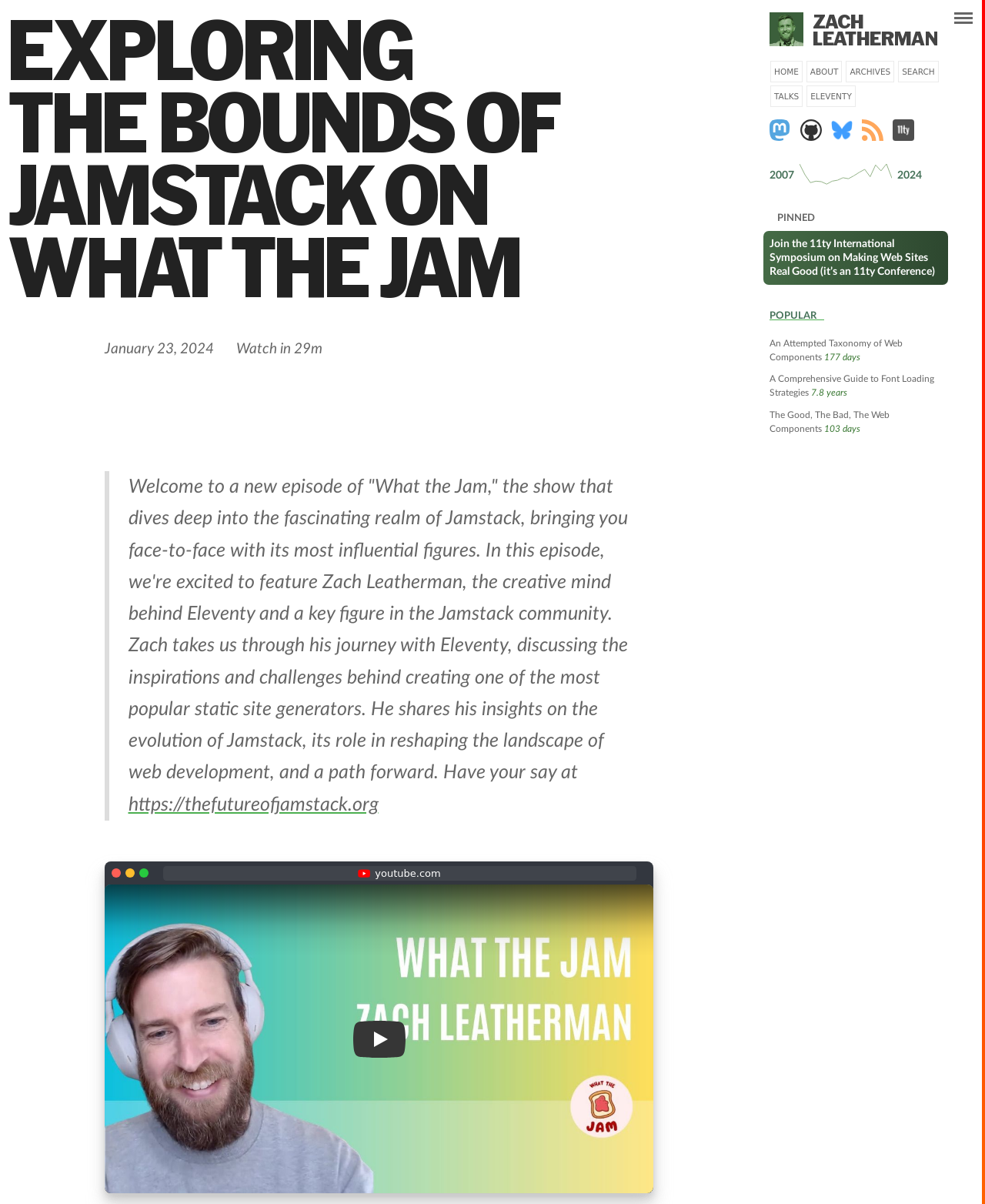Generate an in-depth caption that captures all aspects of the webpage.

This webpage is a personal blog or website of Zach Leatherman, with a prominent image of his face at the top right corner. Below the image, there is a navigation menu with links to various sections of the website, including "HOME", "ABOUT", "ARCHIVES", "SEARCH", "TALKS", "ELEVENTY", "MASTODON", "GITHUB", and "RSS". 

To the left of the navigation menu, there is a sparkline image representing the frequency of posts written from 2007 to 2024. Below the sparkline, there are two sections: "PINNED" and "POPULAR". The "PINNED" section has a single link to an event, "Join the 11ty International Symposium on Making Web Sites Real Good". The "POPULAR" section has three links to articles, including "An Attempted Taxonomy of Web Components", "A Comprehensive Guide to Font Loading Strategies", and "The Good, The Bad, The Web Components".

The main content of the webpage is an article titled "EXPLORING THE BOUNDS OF JAMSTACK ON WHAT THE JAM". The article has a heading, a date "January 23, 2024", and a duration "Watch in 29 minutes". The article content is a blockquote with a description of the episode, which features Zach Leatherman discussing his journey with Eleventy and the evolution of Jamstack. There is also a link to a website "https://thefutureofjamstack.org" and a favicon for YouTube. At the bottom of the article, there is a play button to play the episode.